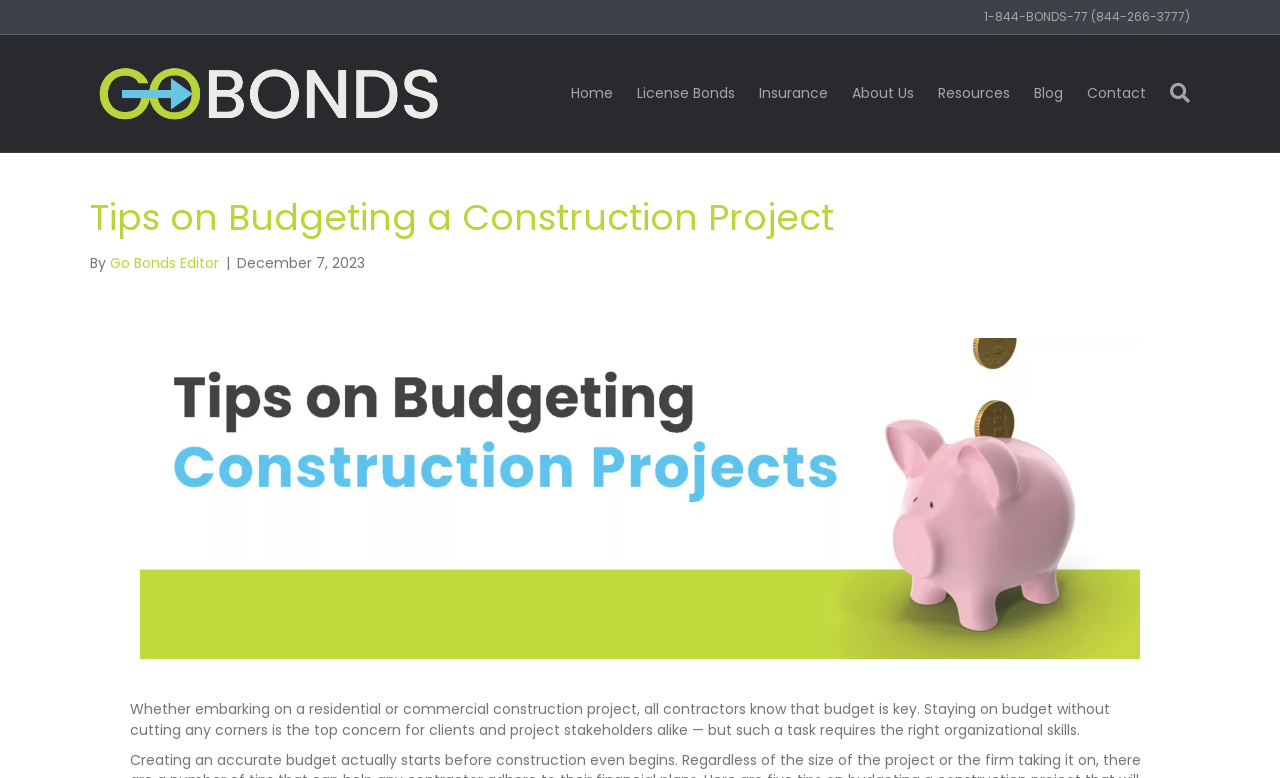Describe in detail what you see on the webpage.

The webpage is about budgeting a construction project, with a focus on the importance of staying within budget without compromising on quality. At the top of the page, there is a header section with a phone number and a link to the company's contact information. Below this, there is a navigation menu with links to various sections of the website, including the home page, license bonds, insurance, about us, resources, blog, and contact.

To the left of the navigation menu, there is a logo of the company, Go Bonds, which is an image. The main content of the page is divided into two sections. The first section has a heading that reads "Tips on Budgeting a Construction Project" and is followed by the author's name, Go Bonds Editor, and the date of publication, December 7, 2023.

Below this, there is a large image that takes up most of the width of the page. The image is related to the blog post and is likely a visual representation of the topic. To the right of the image, there is a block of text that summarizes the importance of budgeting in construction projects. The text explains that staying on budget is a top concern for clients and project stakeholders, and that it requires the right organizational skills.

Overall, the webpage is well-organized and easy to navigate, with a clear focus on providing information and resources related to budgeting in construction projects.